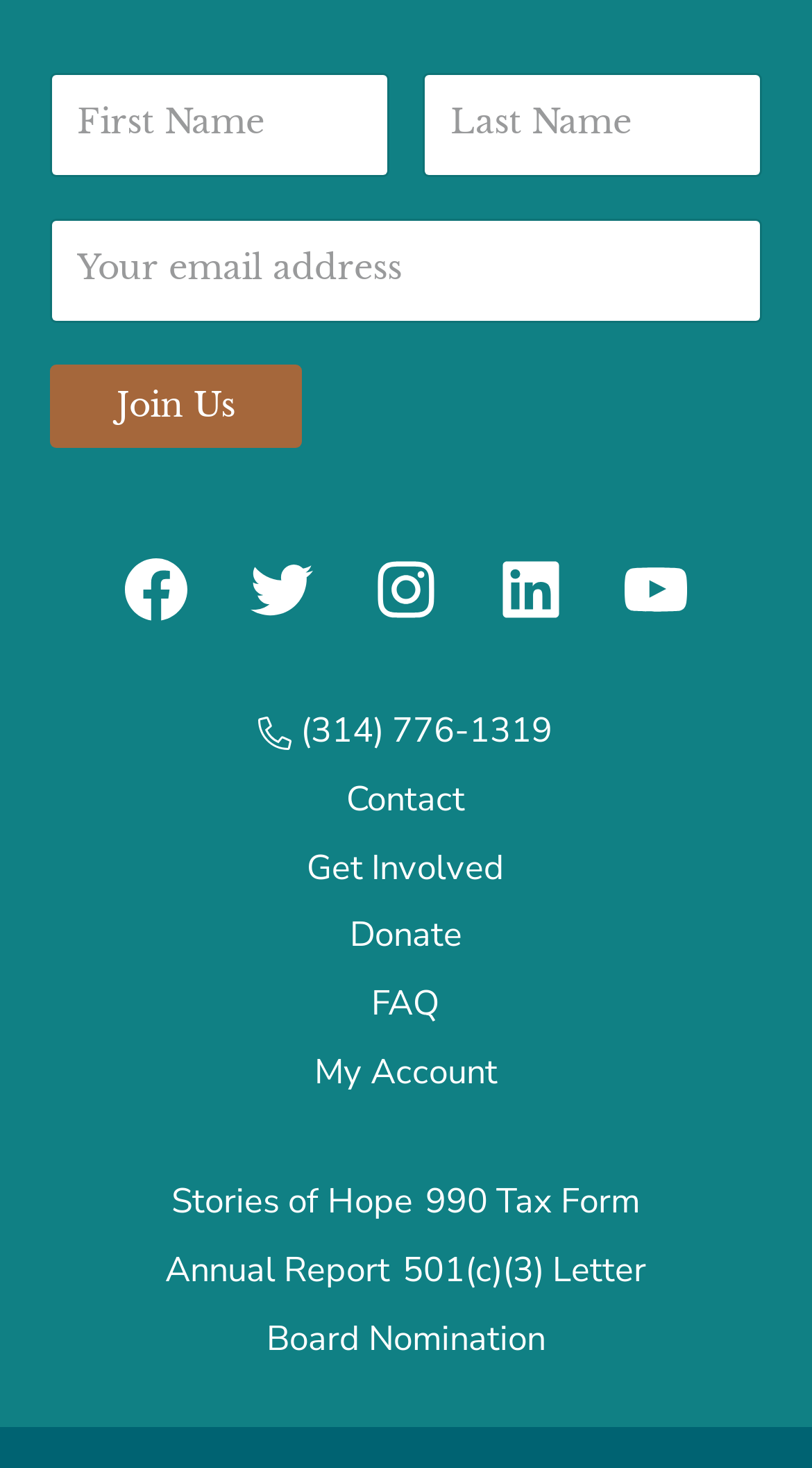Please determine the bounding box coordinates for the element that should be clicked to follow these instructions: "Go to Home page".

None